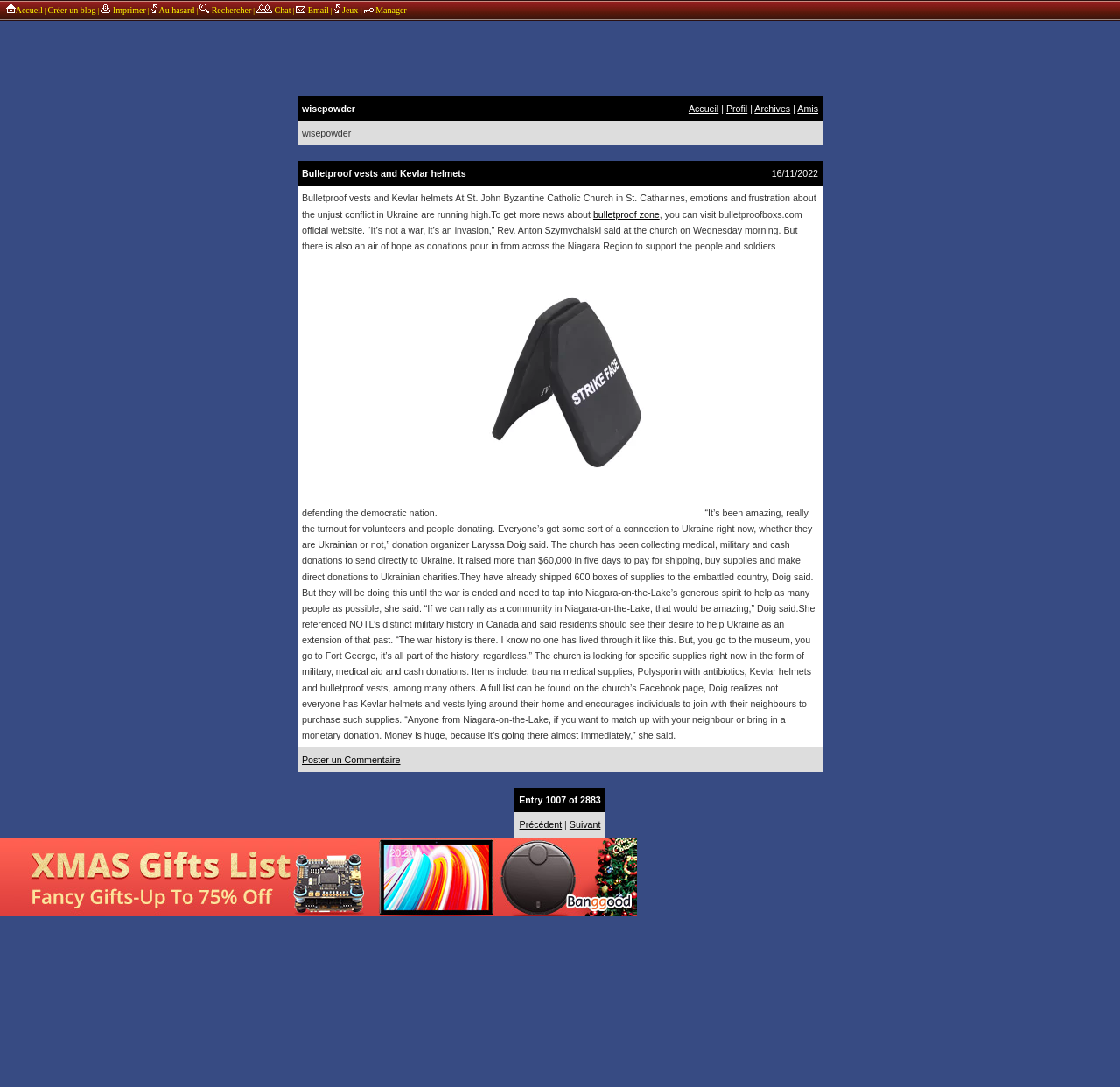Please reply with a single word or brief phrase to the question: 
What is the location of the church?

St. Catharines